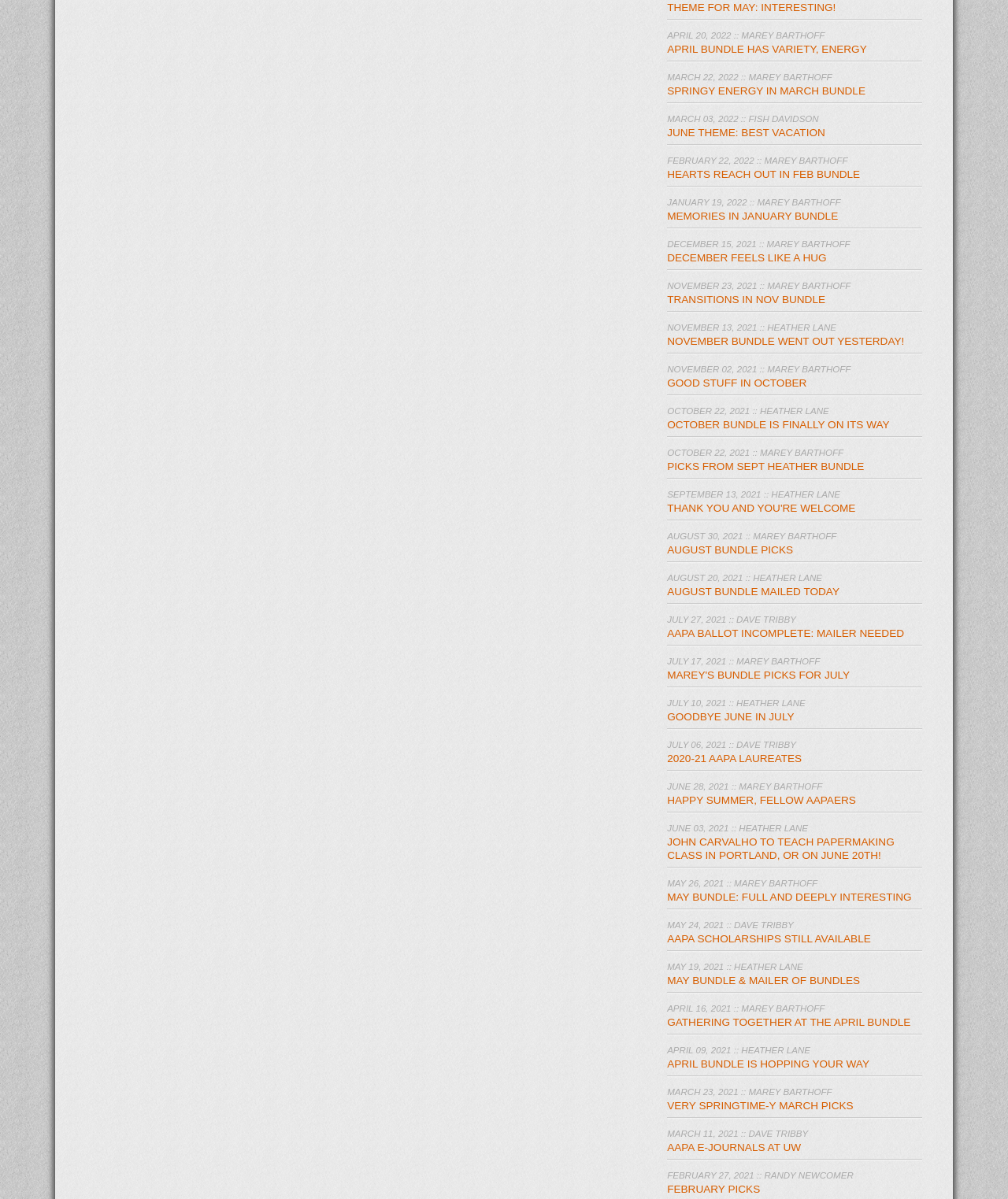Please determine the bounding box coordinates of the element to click in order to execute the following instruction: "Explore the 'SPRINGY ENERGY IN MARCH BUNDLE' link". The coordinates should be four float numbers between 0 and 1, specified as [left, top, right, bottom].

[0.662, 0.071, 0.859, 0.081]